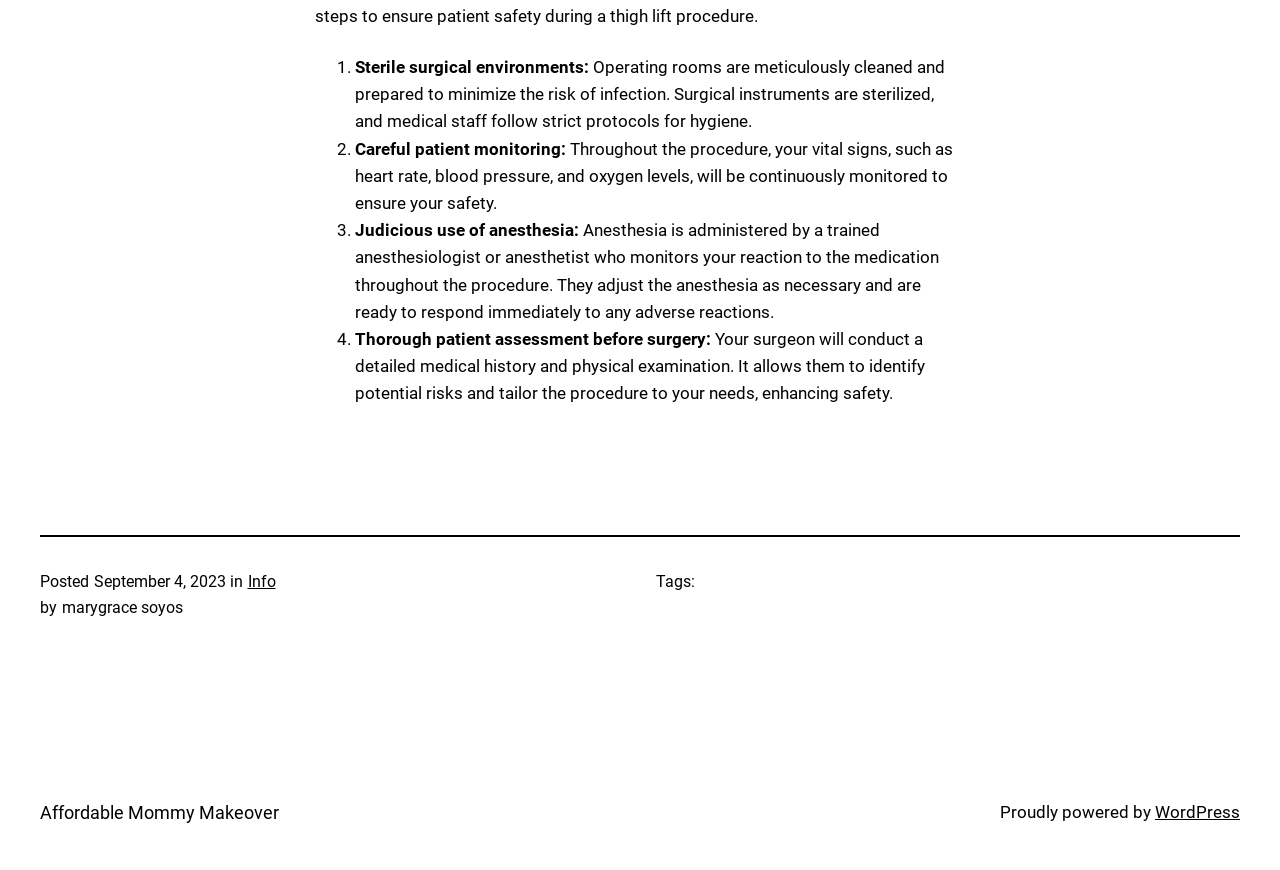Who is the author of the post? Please answer the question using a single word or phrase based on the image.

marygrace soyos